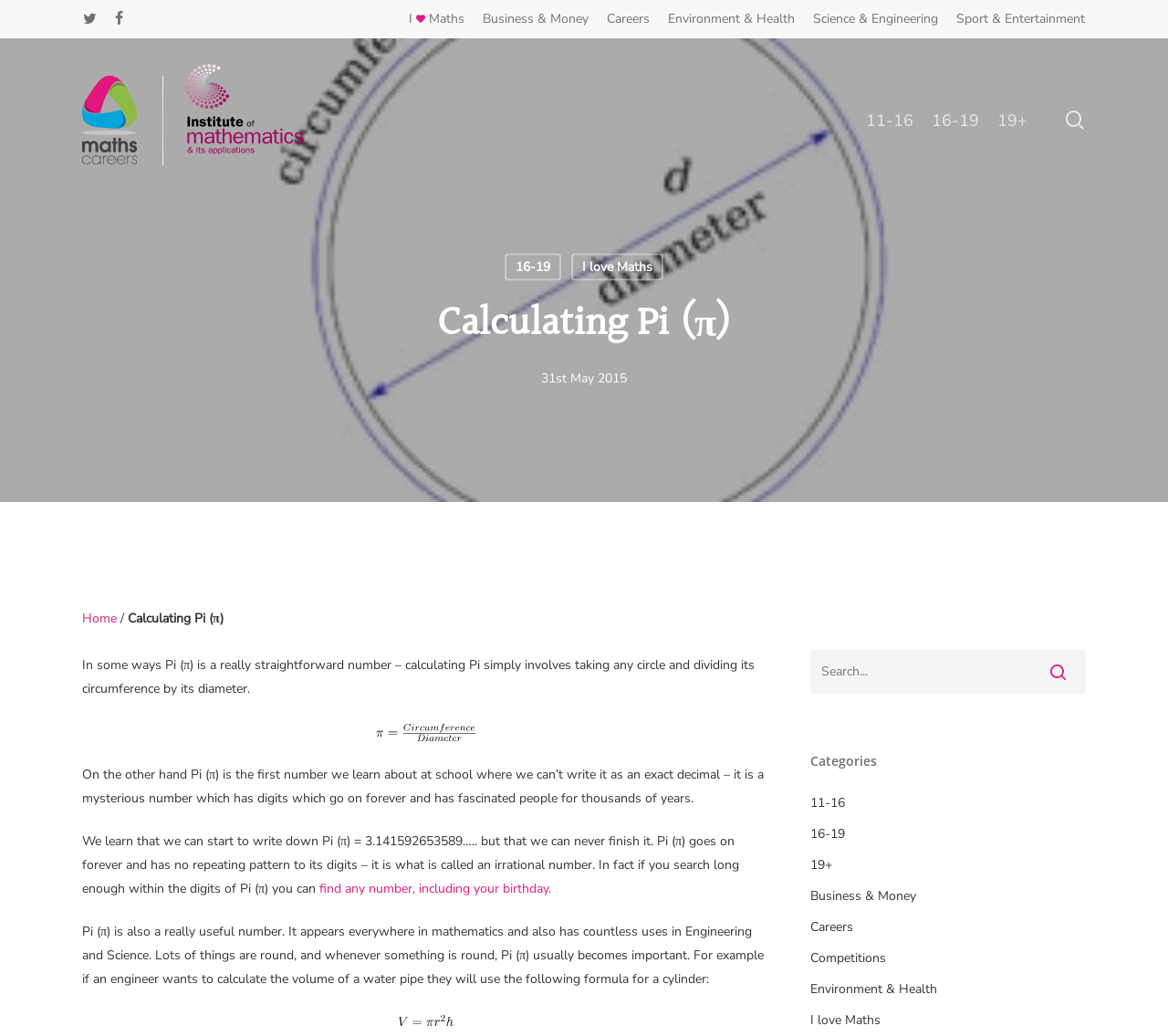Extract the bounding box of the UI element described as: "name="s" placeholder="Search..." title="Search for:"".

[0.693, 0.627, 0.93, 0.67]